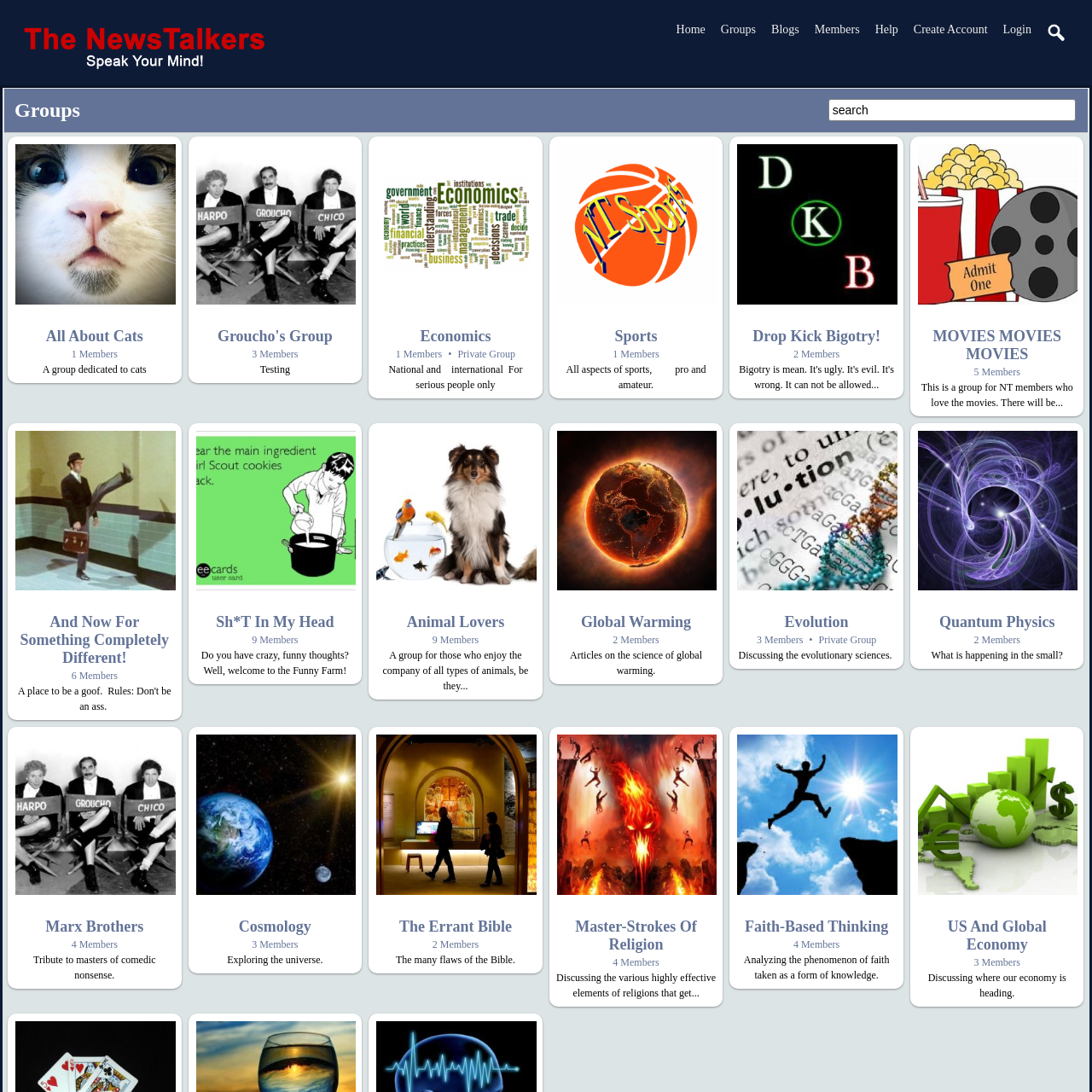Find and provide the bounding box coordinates for the UI element described here: "create account". The coordinates should be given as four float numbers between 0 and 1: [left, top, right, bottom].

[0.83, 0.019, 0.911, 0.036]